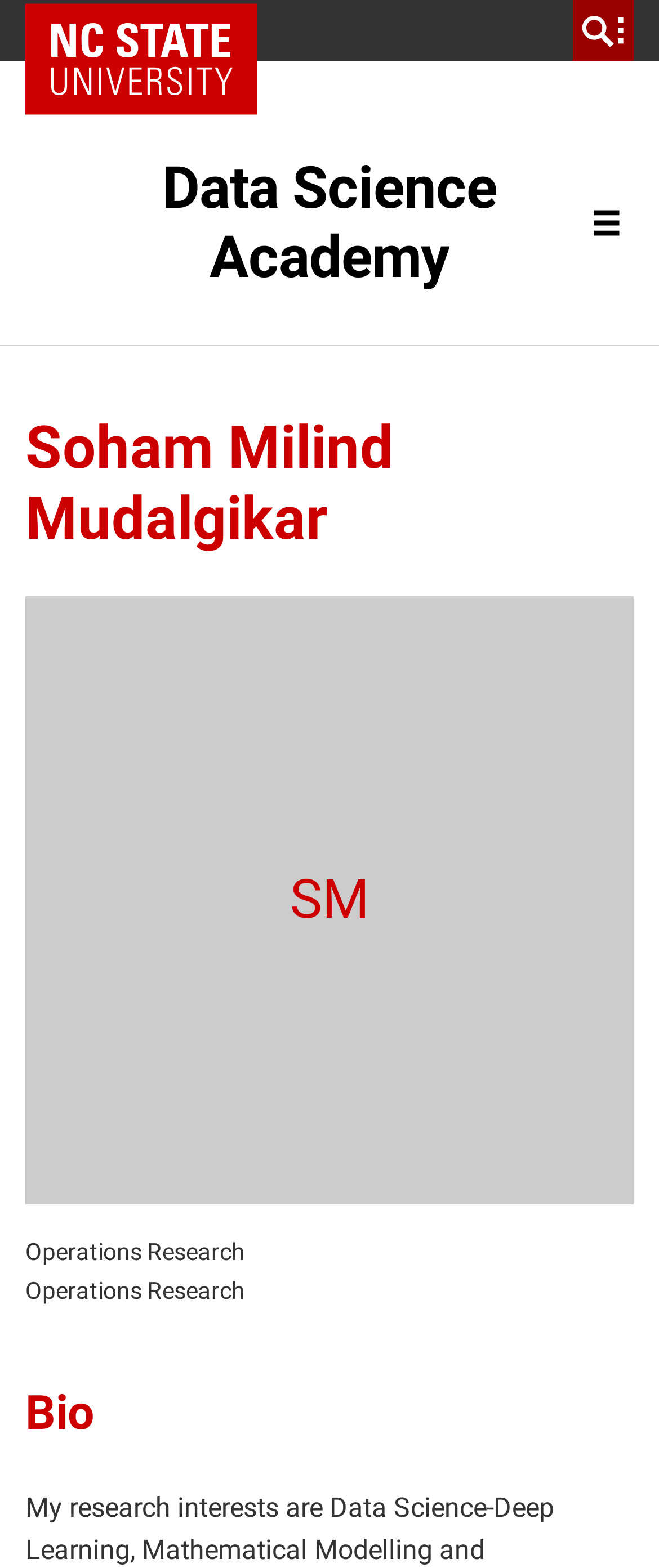Give a one-word or short phrase answer to the question: 
What is the field of study?

Operations Research